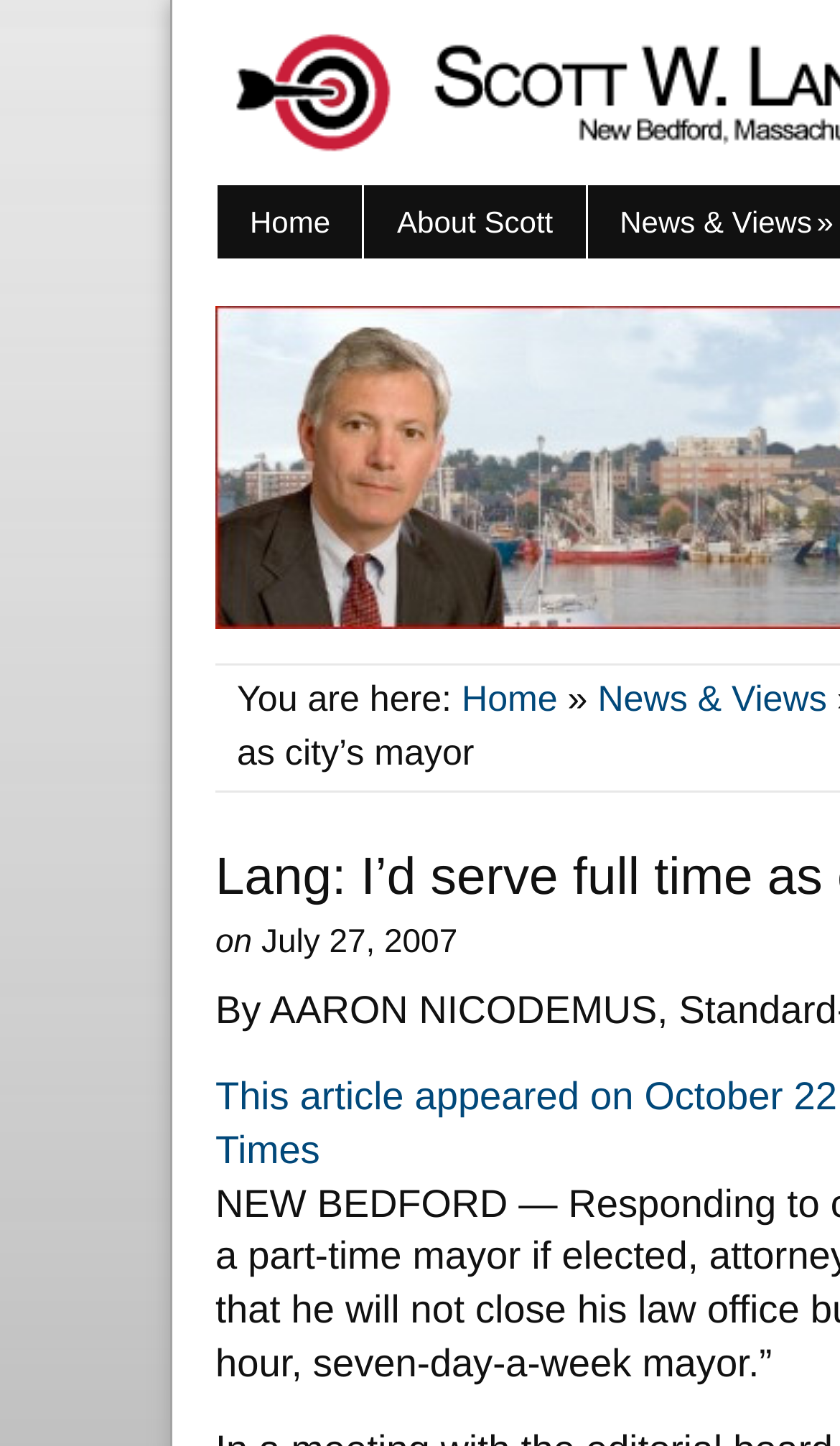Given the description "About Scott", determine the bounding box of the corresponding UI element.

[0.434, 0.128, 0.699, 0.179]